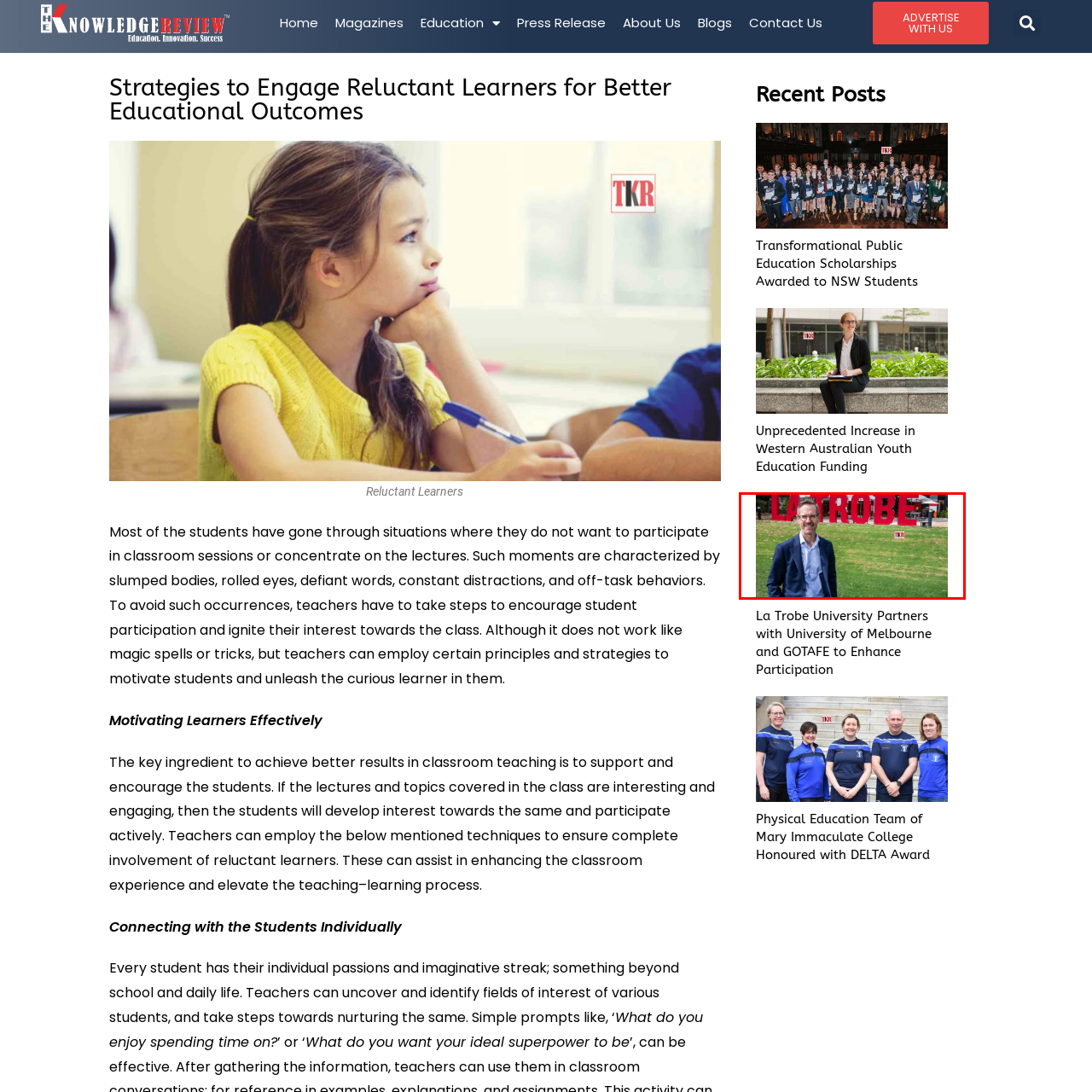Draft a detailed caption for the image located inside the red outline.

The image features a smiling individual standing in front of a vibrant red sign that reads "LA TROBE," which prominently symbolizes La Trobe University. The person is dressed in a smart-casual outfit, consisting of a light blue shirt and a dark blazer, conveying a professional yet approachable demeanor. The lush green grass surrounding the sign adds a refreshing touch to the scene, while the university backdrop suggests an academic setting, reinforcing the institution's identity. This visual captures a moment of engagement and pride associated with La Trobe University, emphasizing its commitment to education and community involvement.